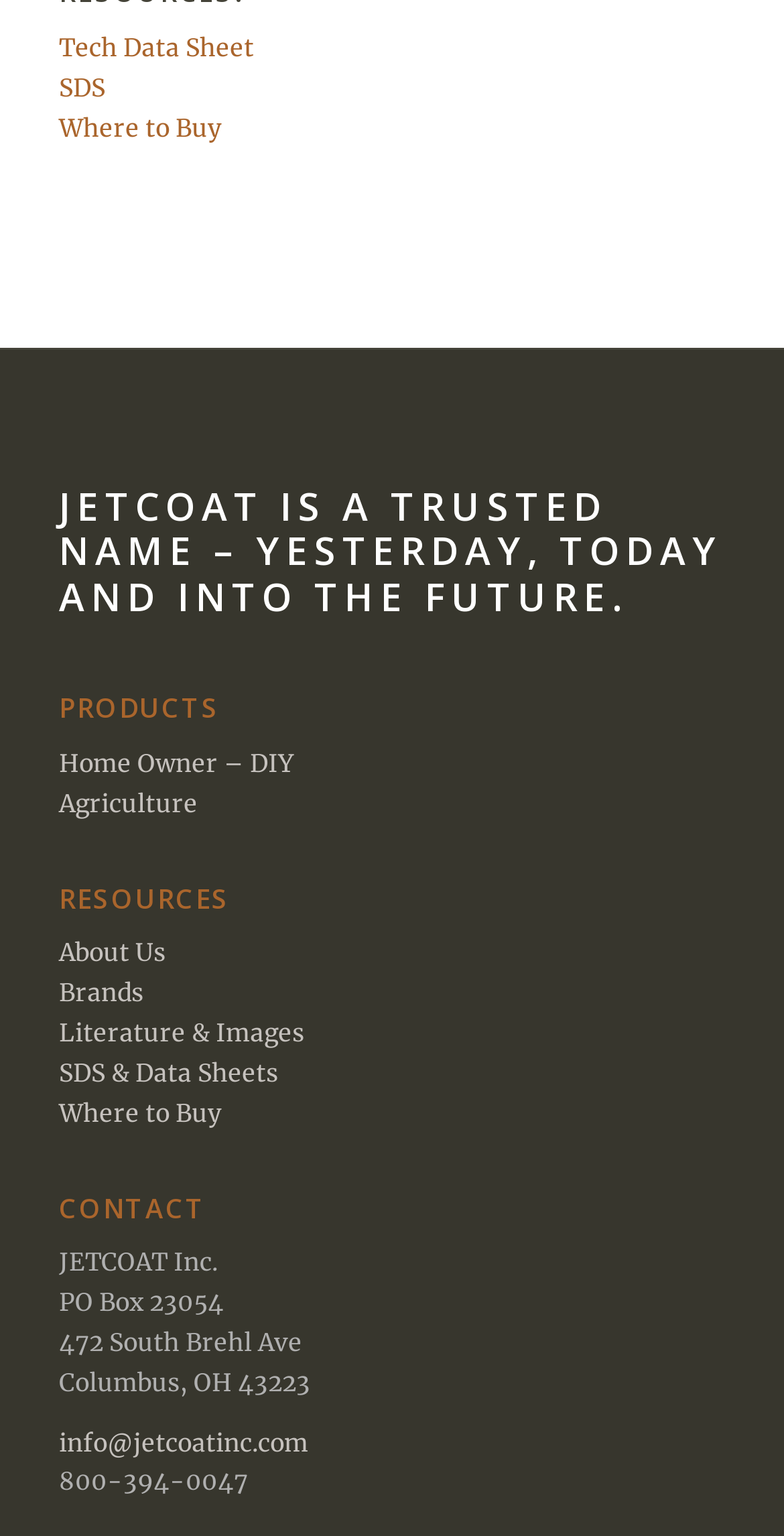Locate the bounding box coordinates of the element that should be clicked to execute the following instruction: "Find where to buy".

[0.075, 0.714, 0.283, 0.734]